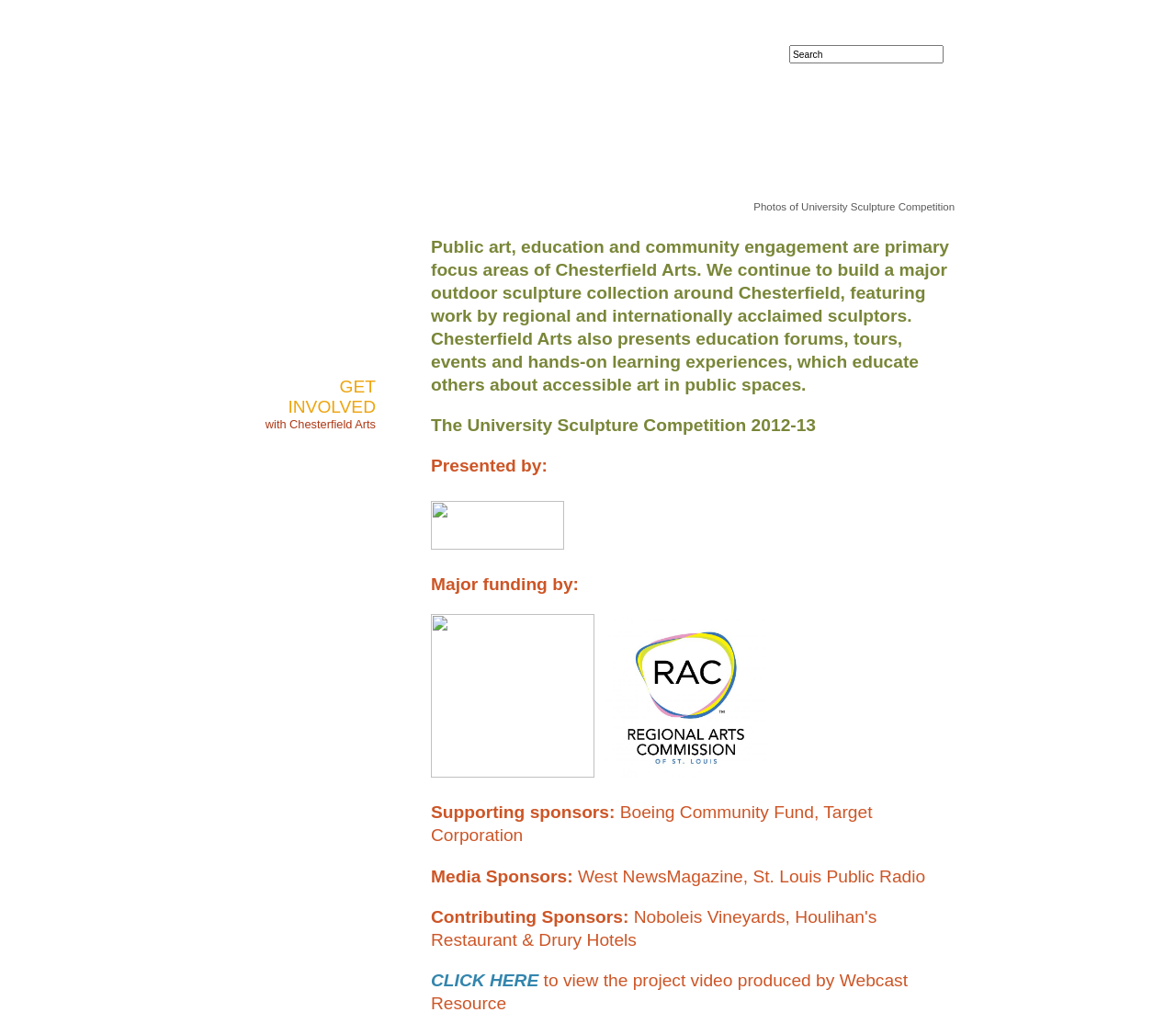What is the name of the competition presented by Chesterfield Arts?
Answer briefly with a single word or phrase based on the image.

University Sculpture Competition